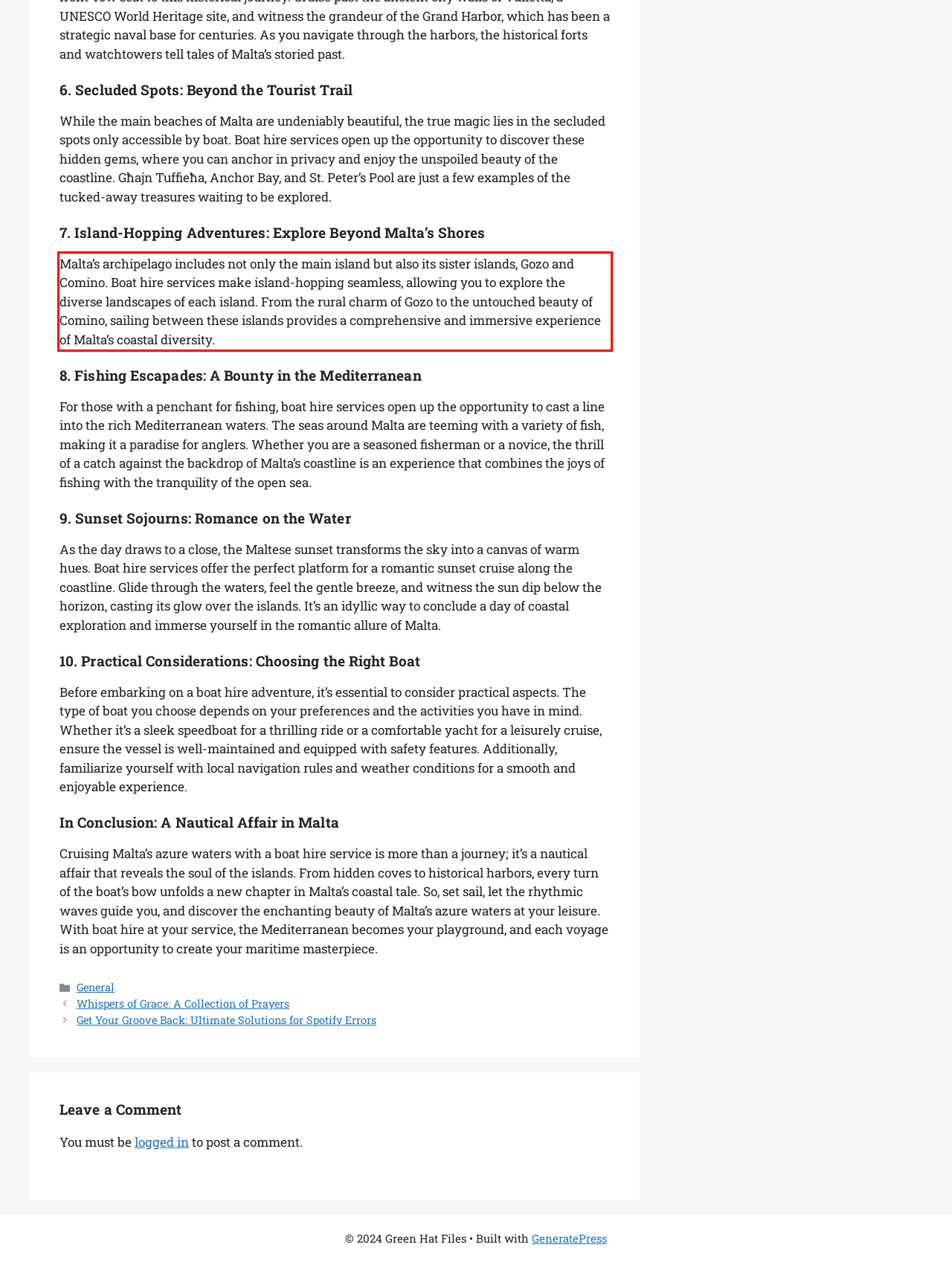View the screenshot of the webpage and identify the UI element surrounded by a red bounding box. Extract the text contained within this red bounding box.

Malta’s archipelago includes not only the main island but also its sister islands, Gozo and Comino. Boat hire services make island-hopping seamless, allowing you to explore the diverse landscapes of each island. From the rural charm of Gozo to the untouched beauty of Comino, sailing between these islands provides a comprehensive and immersive experience of Malta’s coastal diversity.